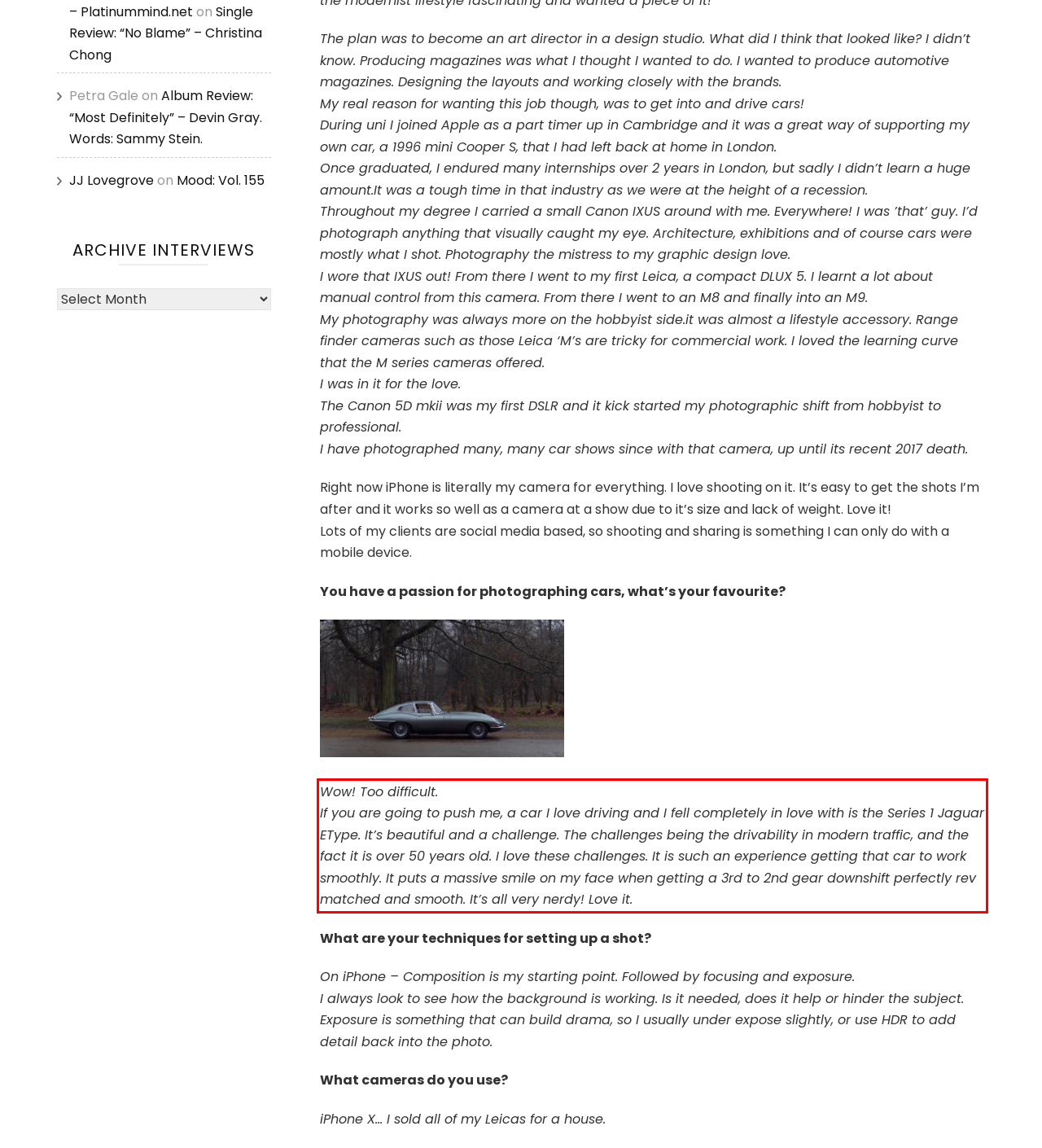Using the provided webpage screenshot, recognize the text content in the area marked by the red bounding box.

Wow! Too difficult. If you are going to push me, a car I love driving and I fell completely in love with is the Series 1 Jaguar EType. It’s beautiful and a challenge. The challenges being the drivability in modern traffic, and the fact it is over 50 years old. I love these challenges. It is such an experience getting that car to work smoothly. It puts a massive smile on my face when getting a 3rd to 2nd gear downshift perfectly rev matched and smooth. It’s all very nerdy! Love it.